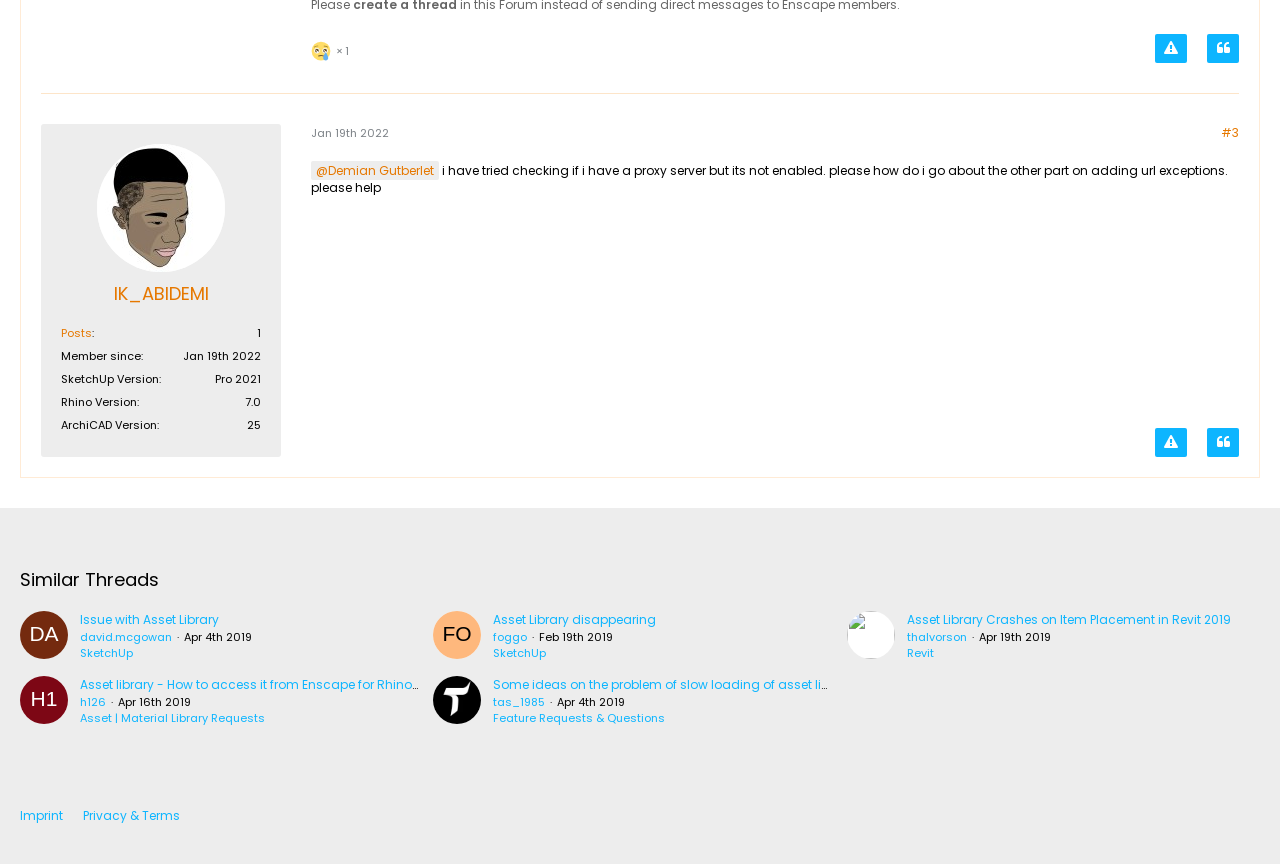Identify the bounding box coordinates of the element to click to follow this instruction: 'Search on site'. Ensure the coordinates are four float values between 0 and 1, provided as [left, top, right, bottom].

None